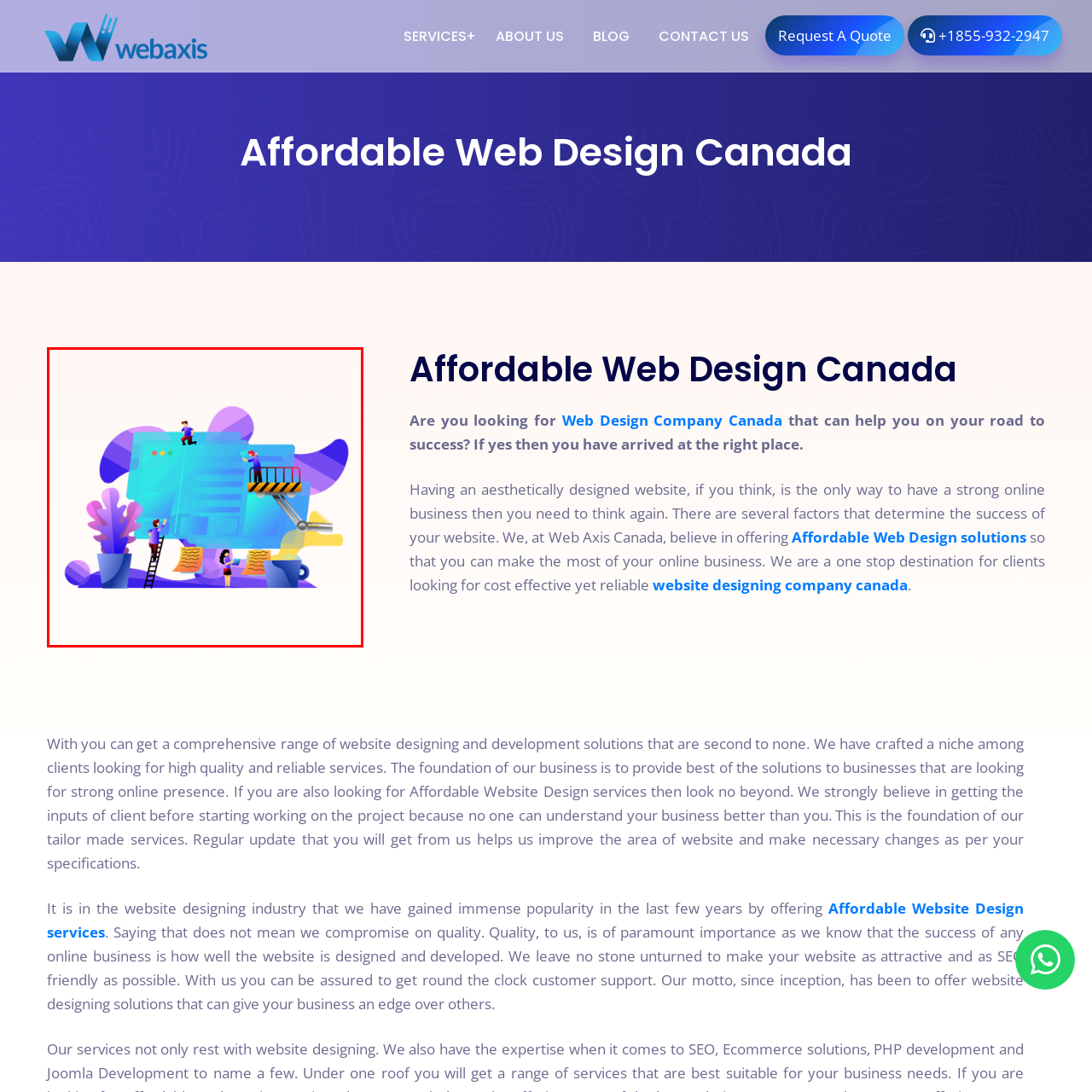What are the graphic characters doing?
Look at the image section surrounded by the red bounding box and provide a concise answer in one word or phrase.

Developing a website